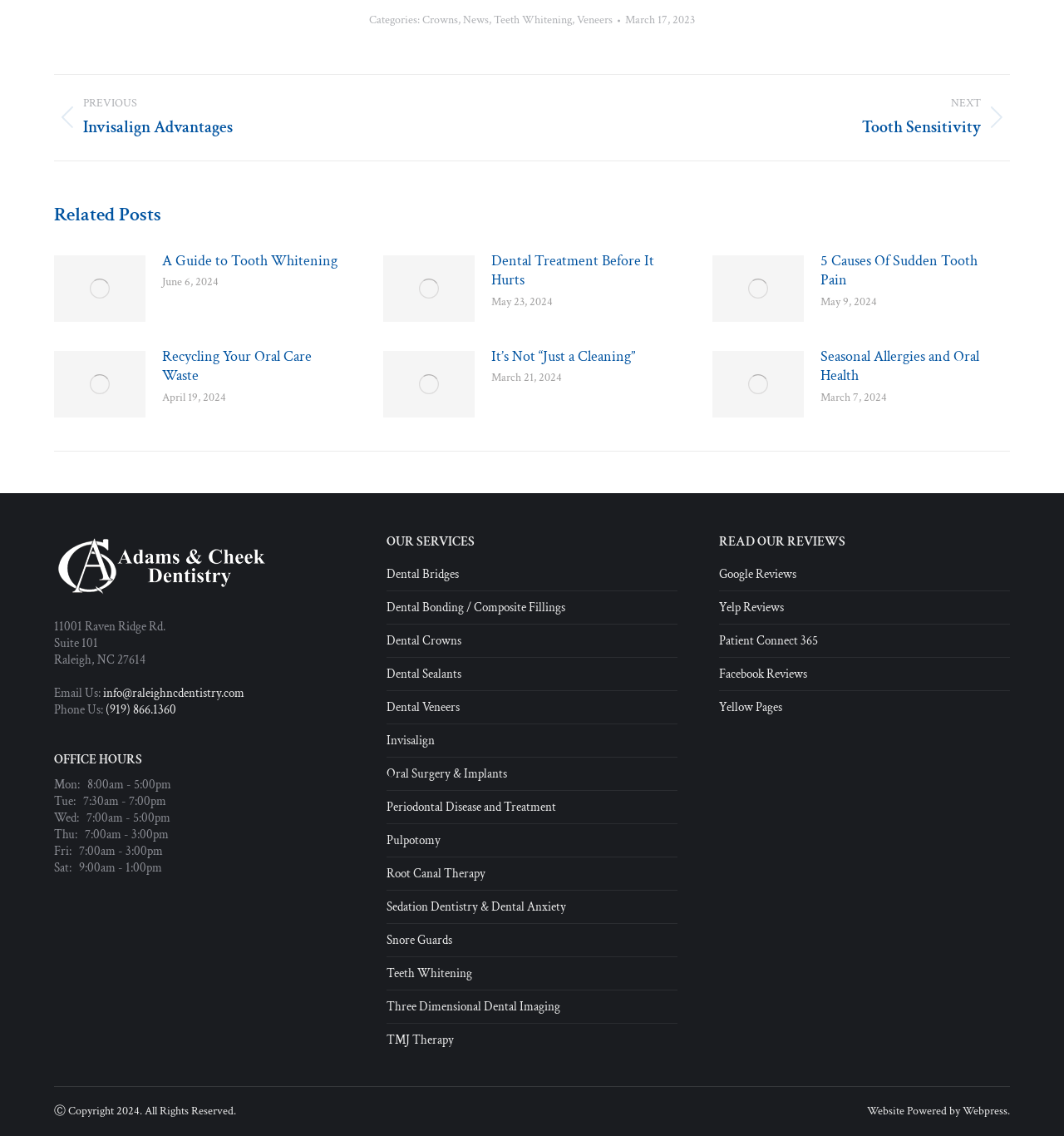Please find the bounding box coordinates of the element that you should click to achieve the following instruction: "View the 'Related Posts' section". The coordinates should be presented as four float numbers between 0 and 1: [left, top, right, bottom].

[0.051, 0.179, 0.949, 0.199]